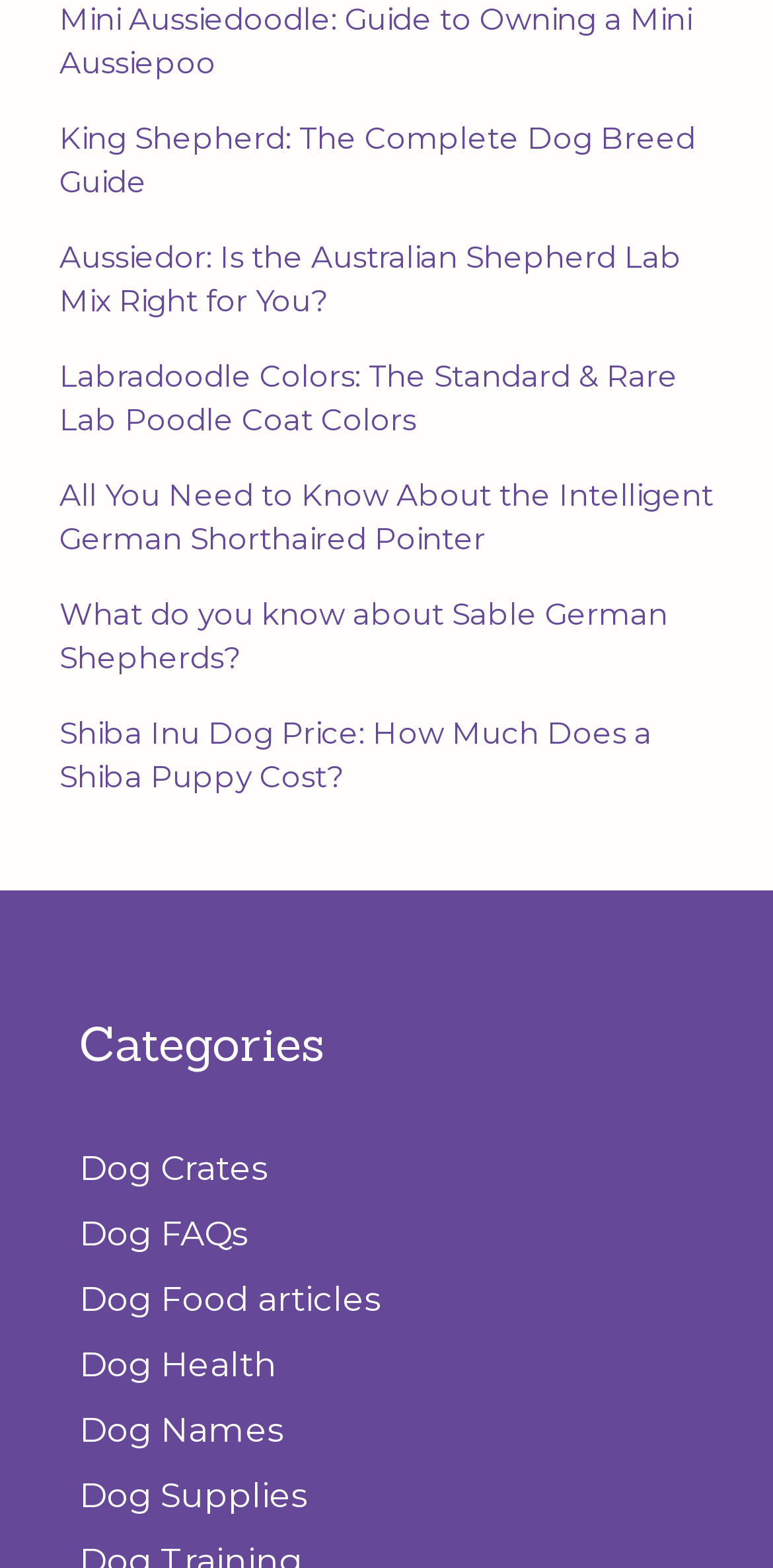Locate the bounding box coordinates of the area where you should click to accomplish the instruction: "Click the 'Allow All Cookies' button".

None